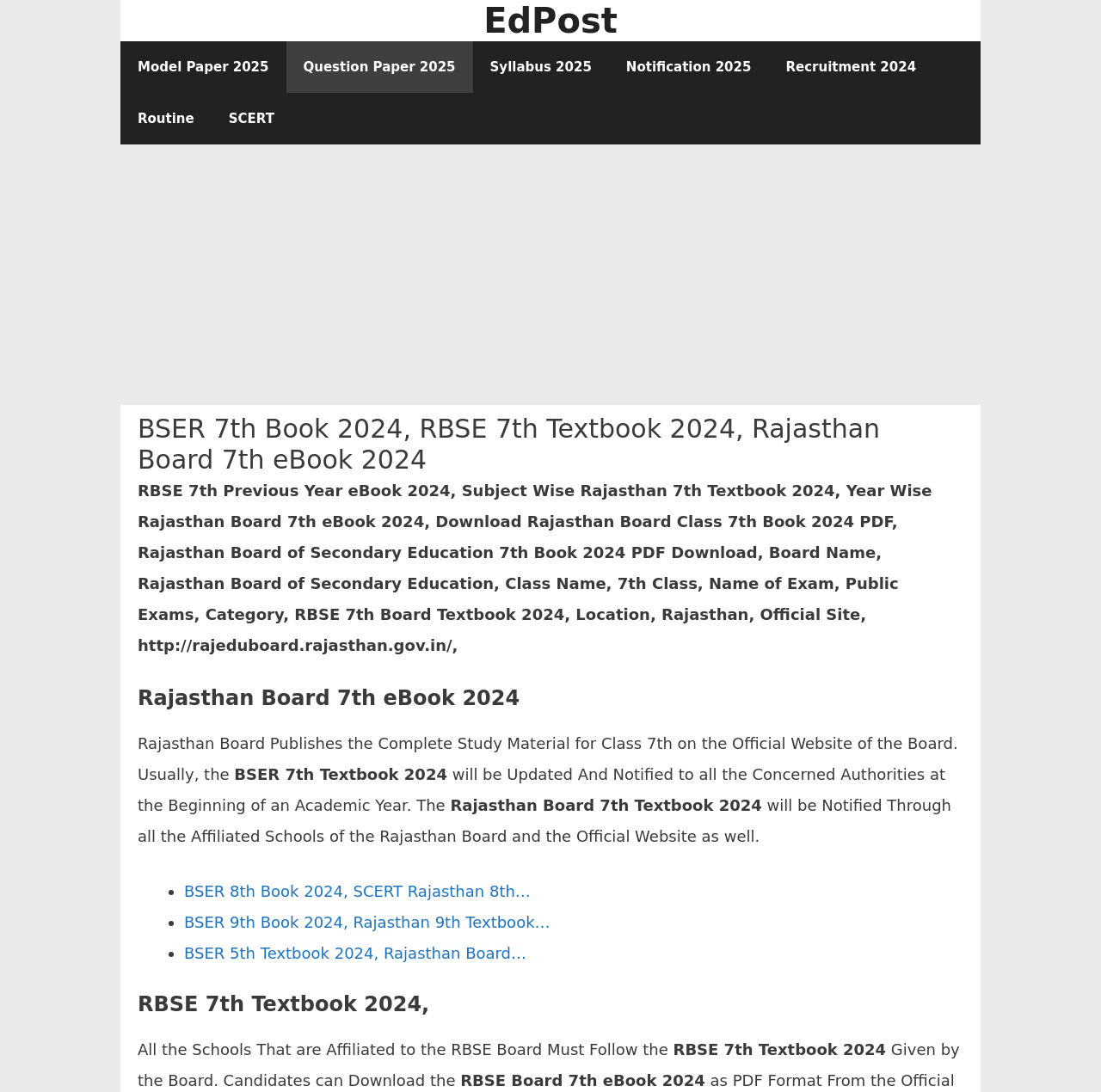What is the name of the board?
Provide a detailed and extensive answer to the question.

The name of the board can be found in the text 'Rajasthan Board of Secondary Education 7th Book 2024 PDF Download, Board Name, Rajasthan Board of Secondary Education, Class Name, 7th Class, Name of Exam, Public Exams, Category, RBSE 7th Board Textbook 2024, Location, Rajasthan, Official Site, http://rajeduboard.rajasthan.gov.in/,' which is located in the iframe with the description 'Advertisement'.